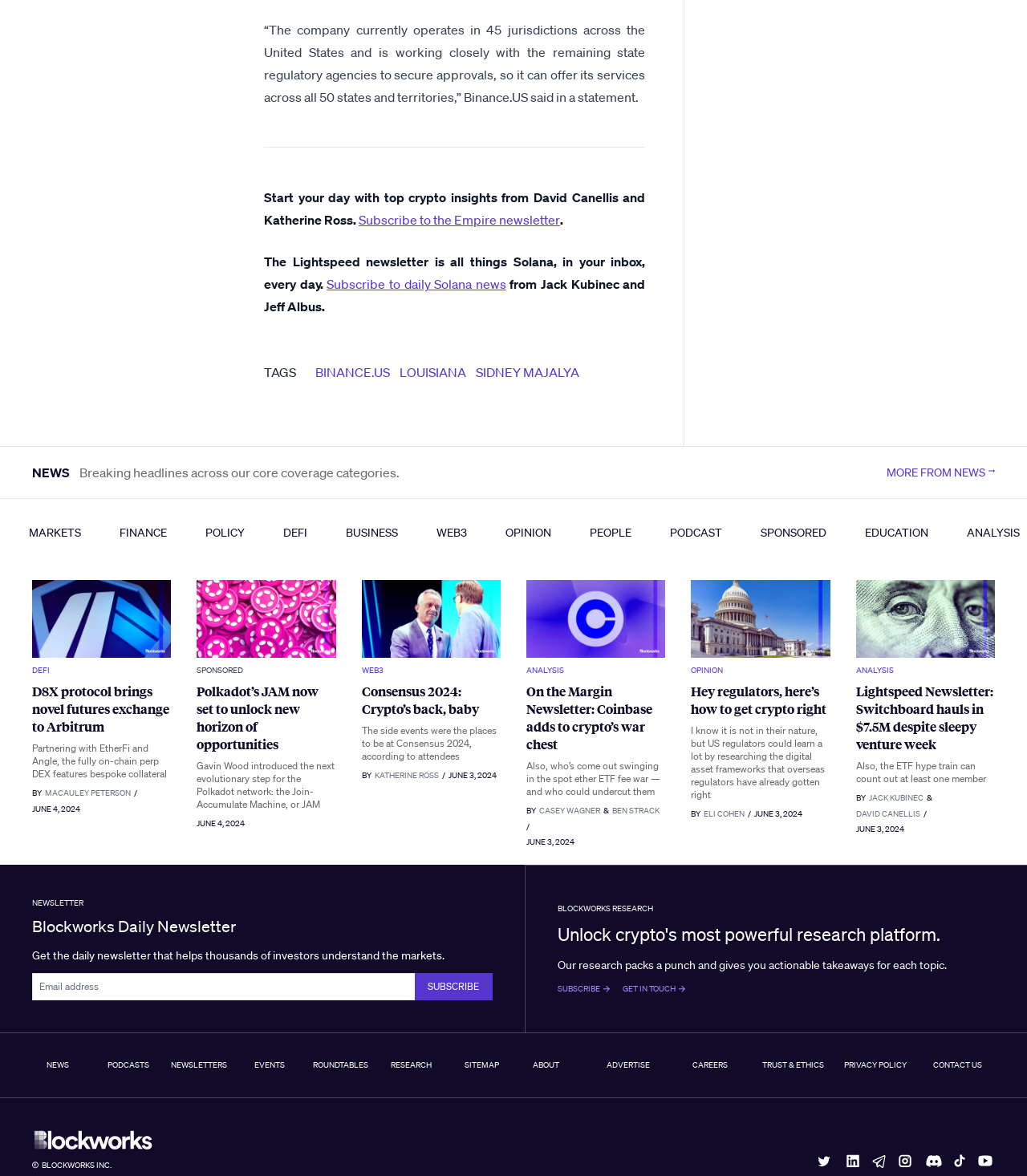Locate the bounding box coordinates of the clickable region necessary to complete the following instruction: "Read more from NEWS". Provide the coordinates in the format of four float numbers between 0 and 1, i.e., [left, top, right, bottom].

[0.863, 0.395, 0.969, 0.408]